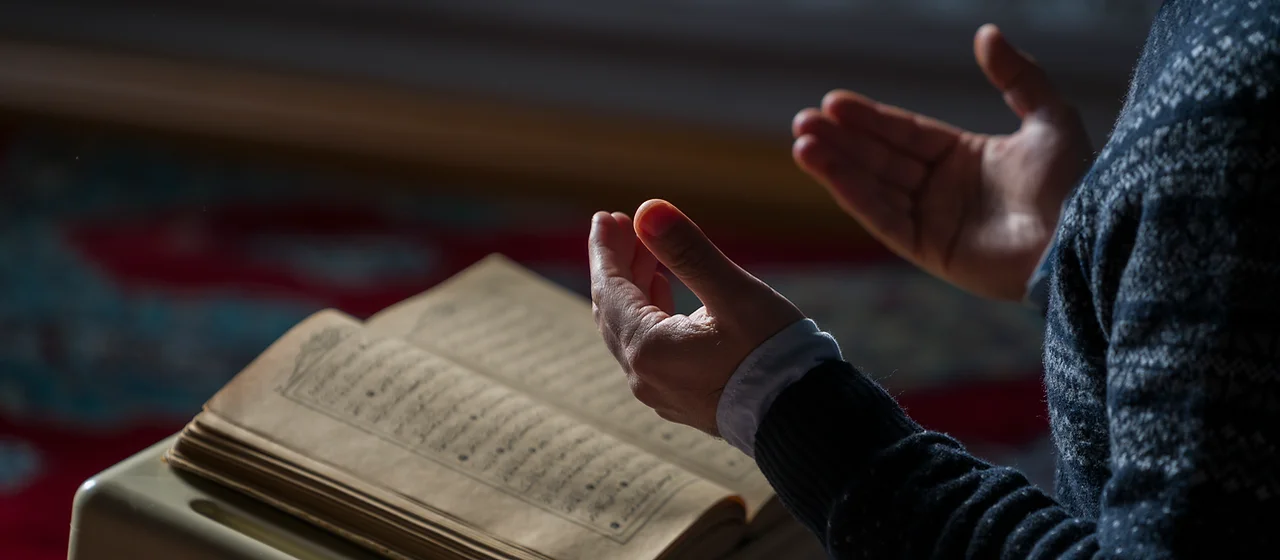Answer the question in one word or a short phrase:
What is the book in the foreground?

Quran